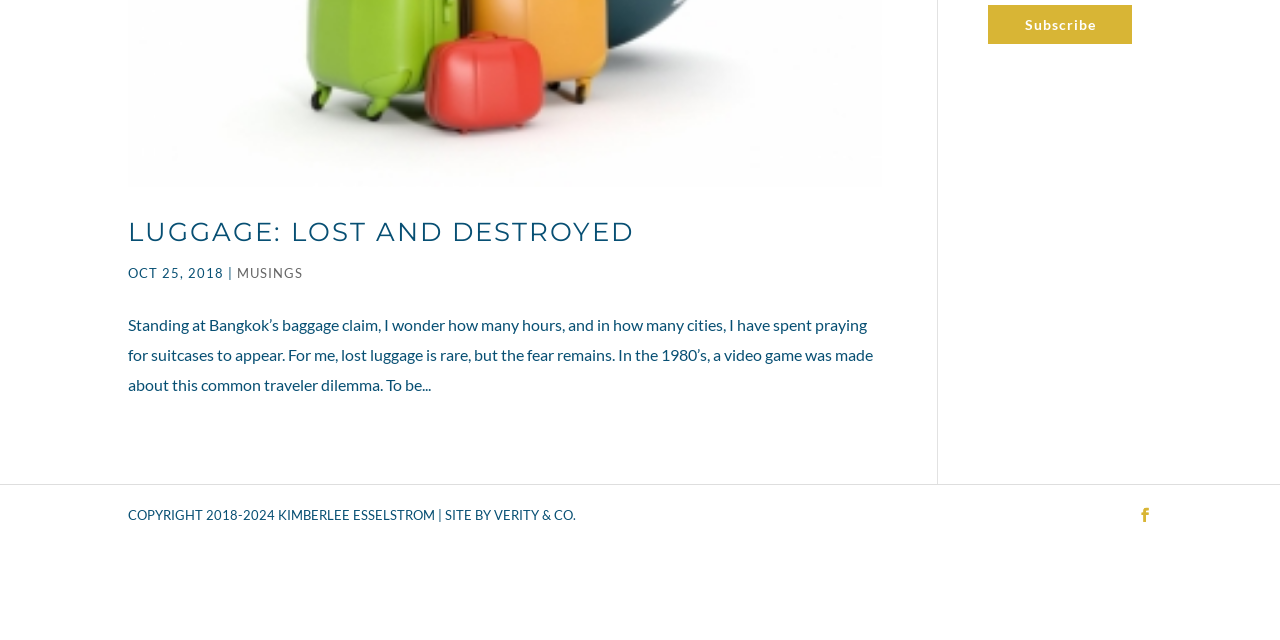Extract the bounding box for the UI element that matches this description: "Luggage: Lost and Destroyed".

[0.1, 0.337, 0.495, 0.387]